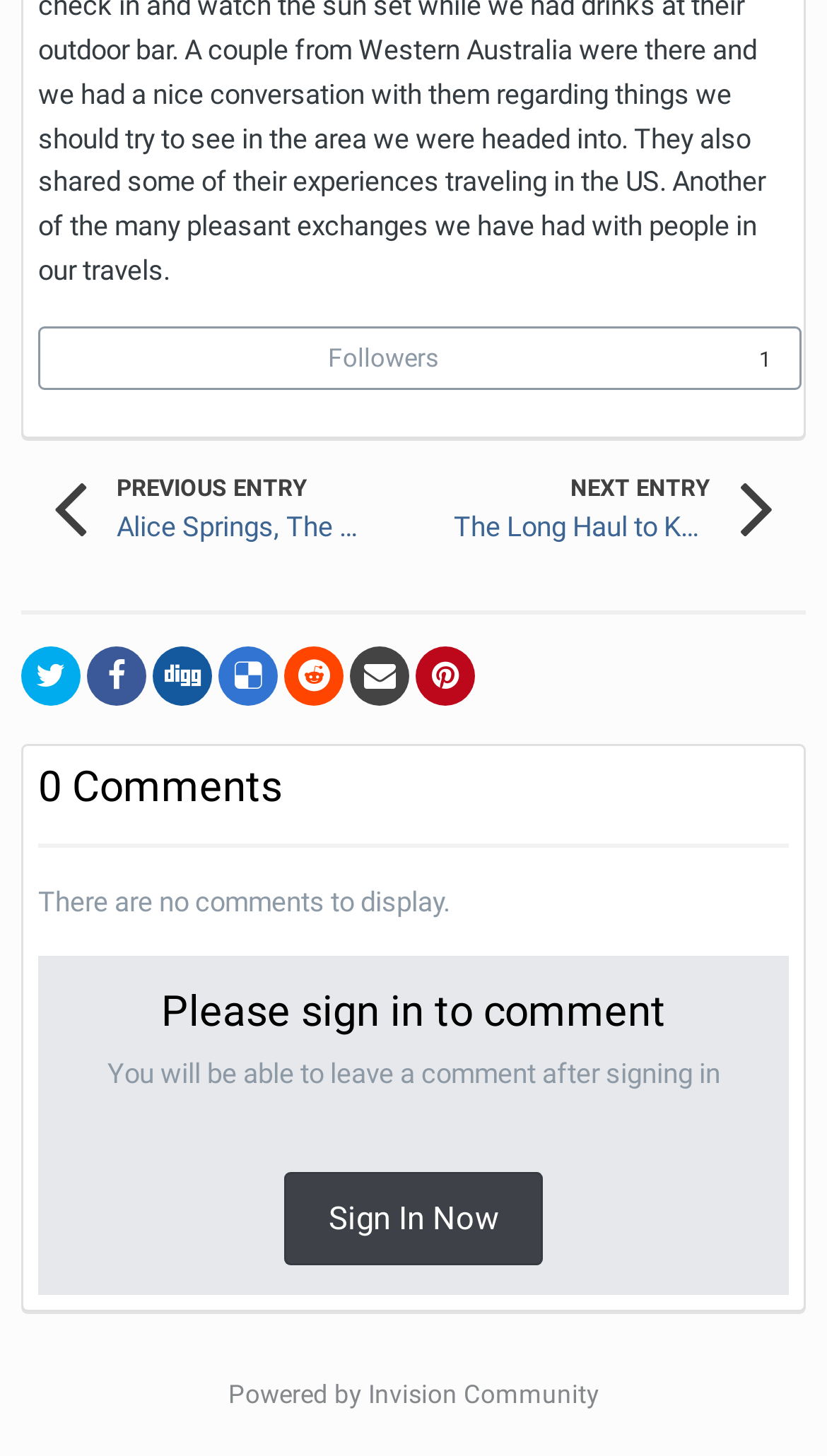Please identify the bounding box coordinates of the area I need to click to accomplish the following instruction: "View previous entry".

[0.026, 0.301, 0.49, 0.398]